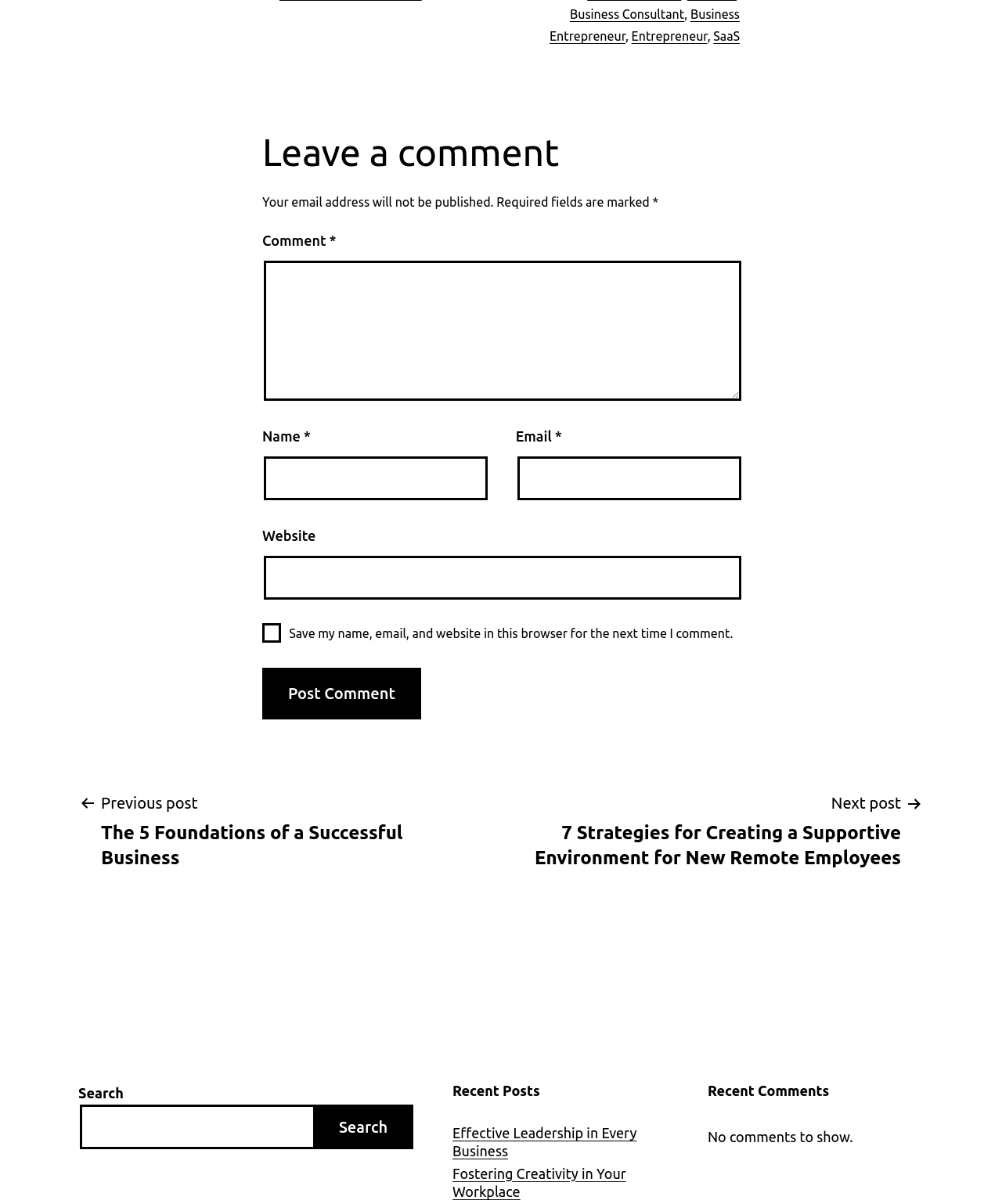Locate the bounding box coordinates of the clickable region to complete the following instruction: "Click on 'News'."

None